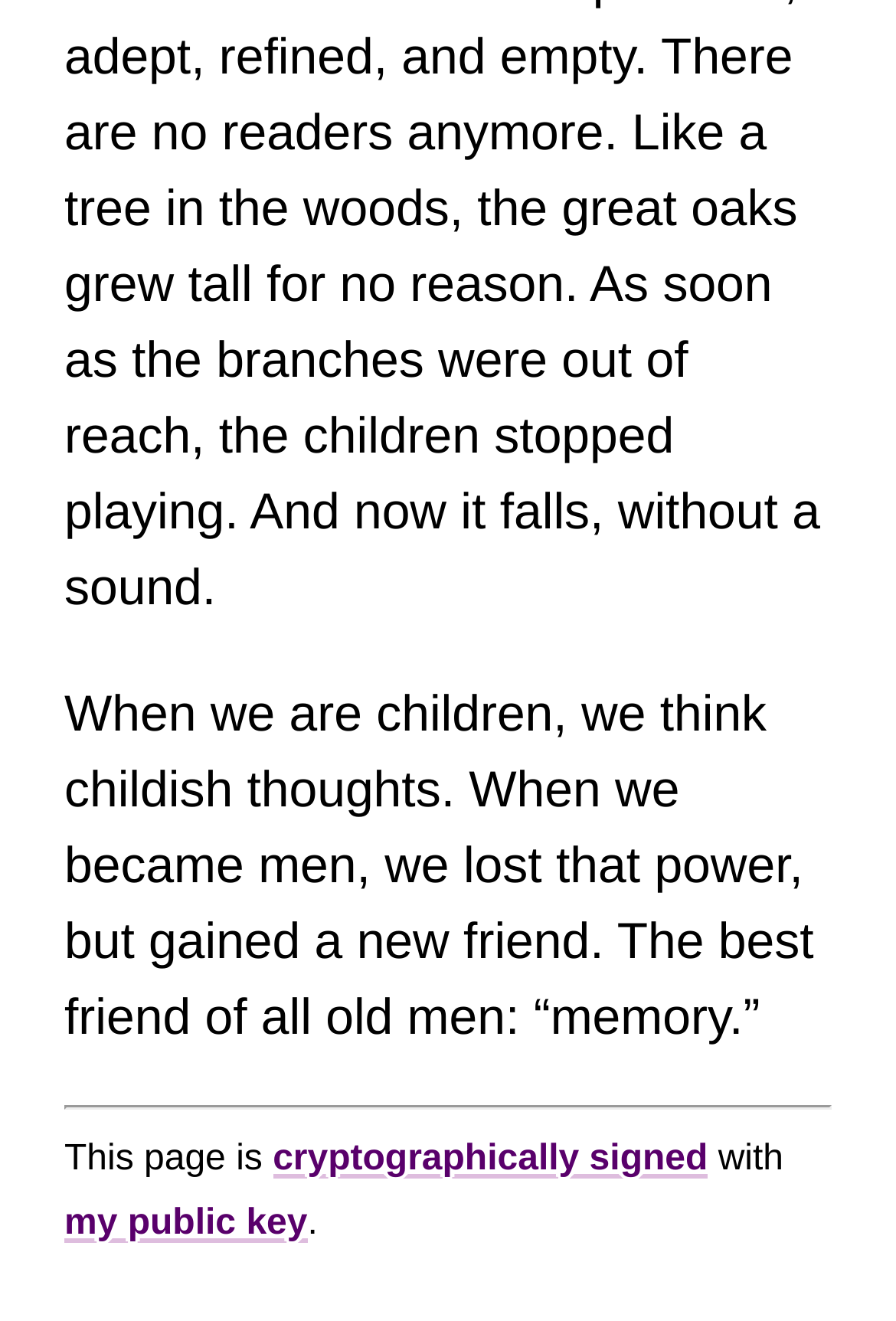How many links are on the page?
Utilize the information in the image to give a detailed answer to the question.

There are two links on the page, one labeled 'cryptographically signed' and the other labeled 'my public key', which are used to provide additional information or resources related to the page's content.